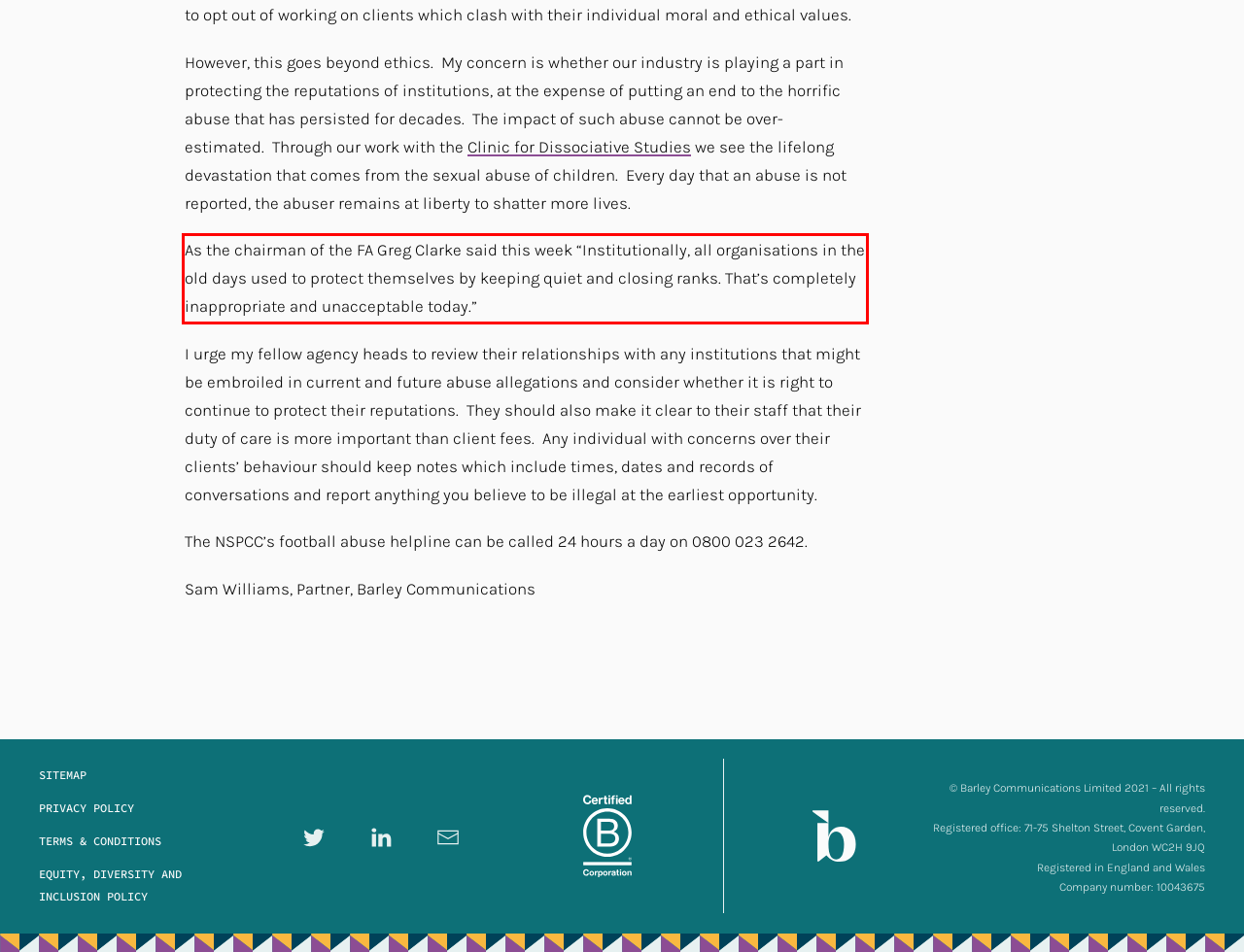Please perform OCR on the text content within the red bounding box that is highlighted in the provided webpage screenshot.

As the chairman of the FA Greg Clarke said this week “Institutionally, all organisations in the old days used to protect themselves by keeping quiet and closing ranks. That’s completely inappropriate and unacceptable today.”